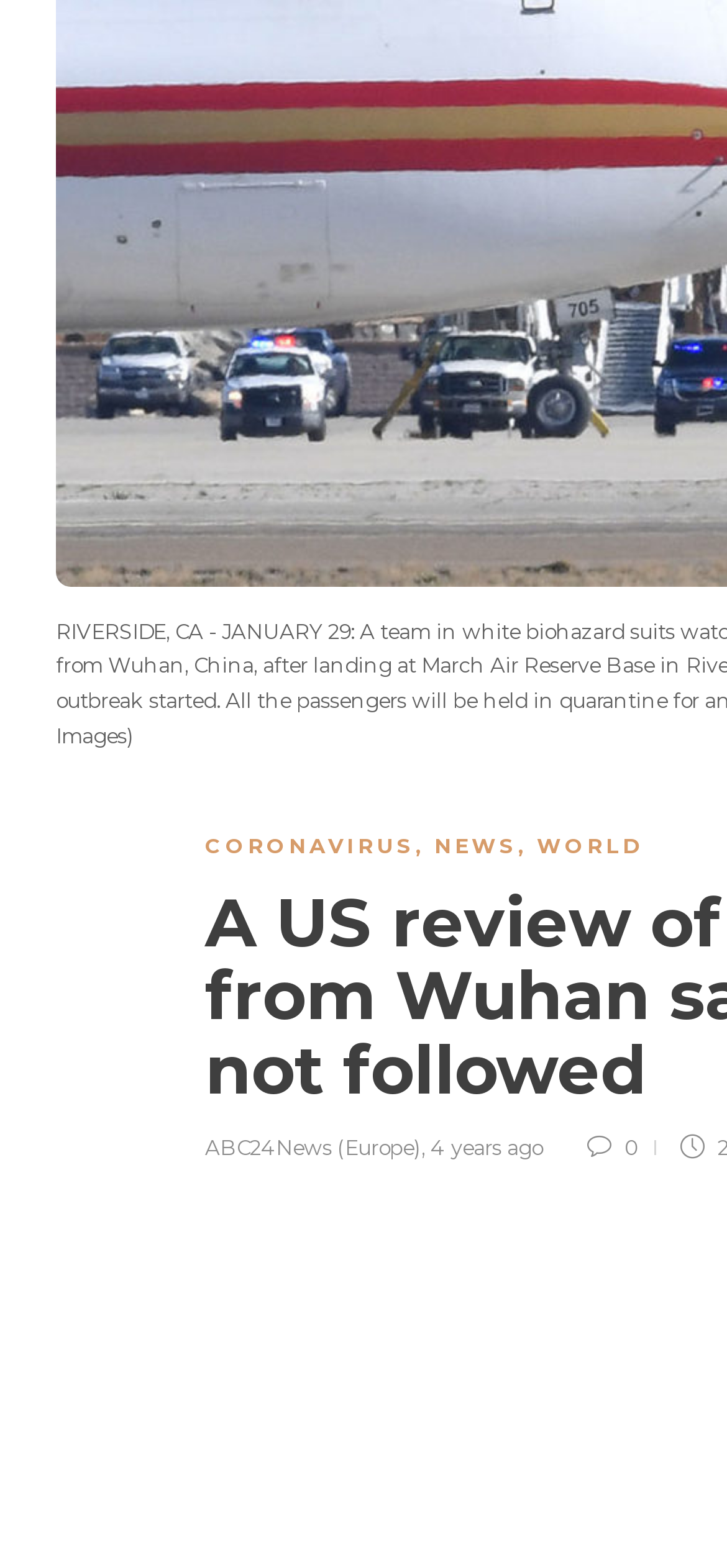Extract the bounding box coordinates for the described element: "World". The coordinates should be represented as four float numbers between 0 and 1: [left, top, right, bottom].

[0.738, 0.531, 0.885, 0.548]